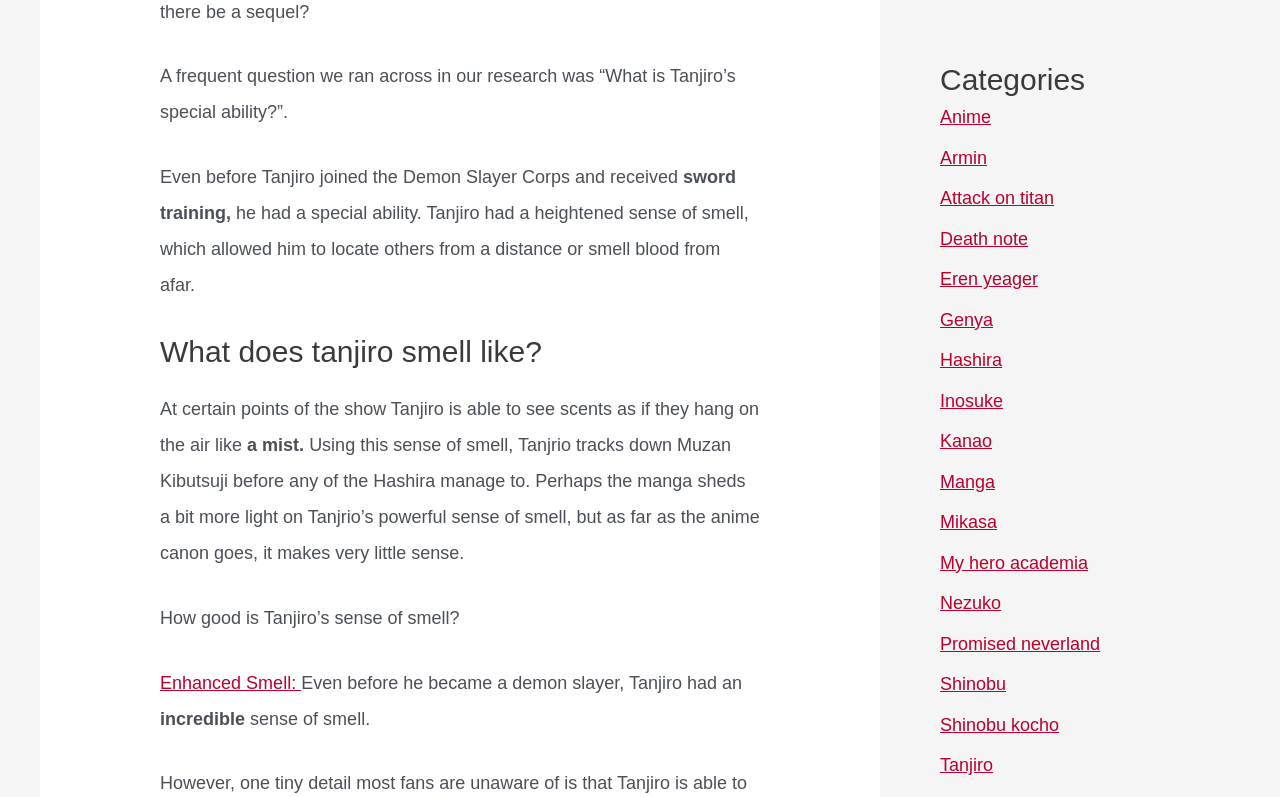Locate the bounding box of the user interface element based on this description: "Shinobu kocho".

[0.734, 0.897, 0.827, 0.922]